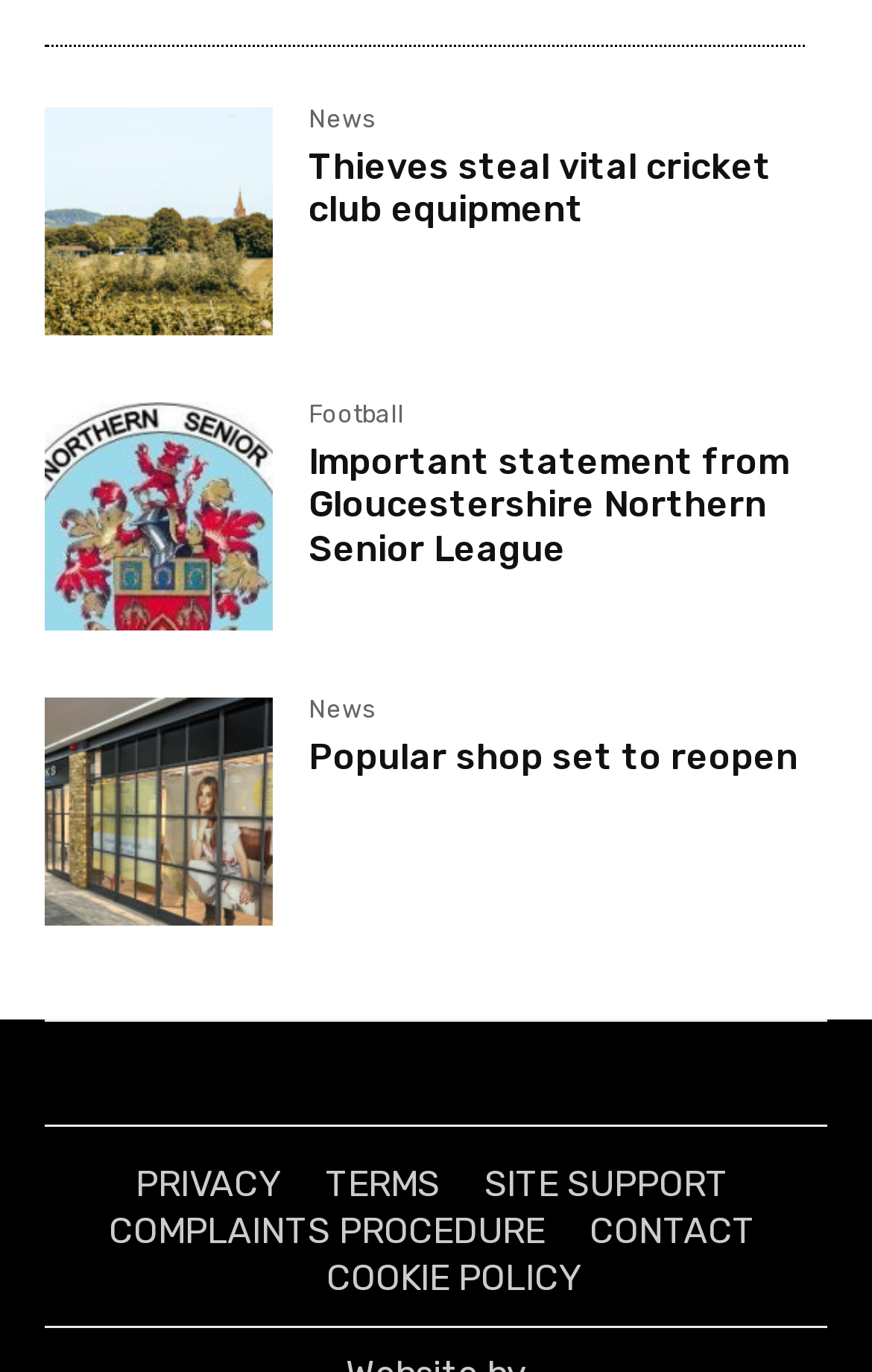Identify the bounding box coordinates of the region that needs to be clicked to carry out this instruction: "Contact the website administrator". Provide these coordinates as four float numbers ranging from 0 to 1, i.e., [left, top, right, bottom].

[0.676, 0.88, 0.865, 0.915]